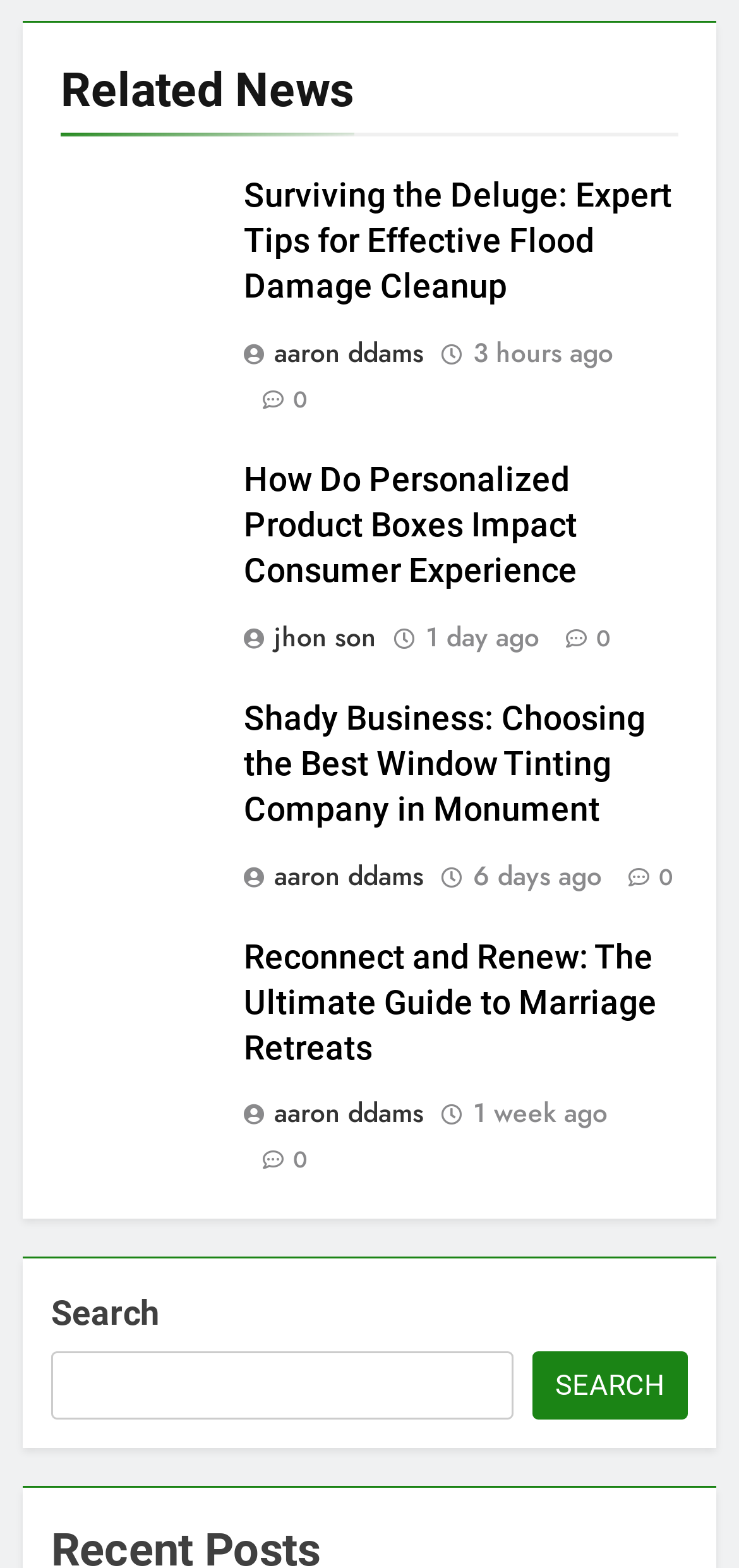What is the purpose of the search box?
Please provide a single word or phrase as your answer based on the image.

To search the website